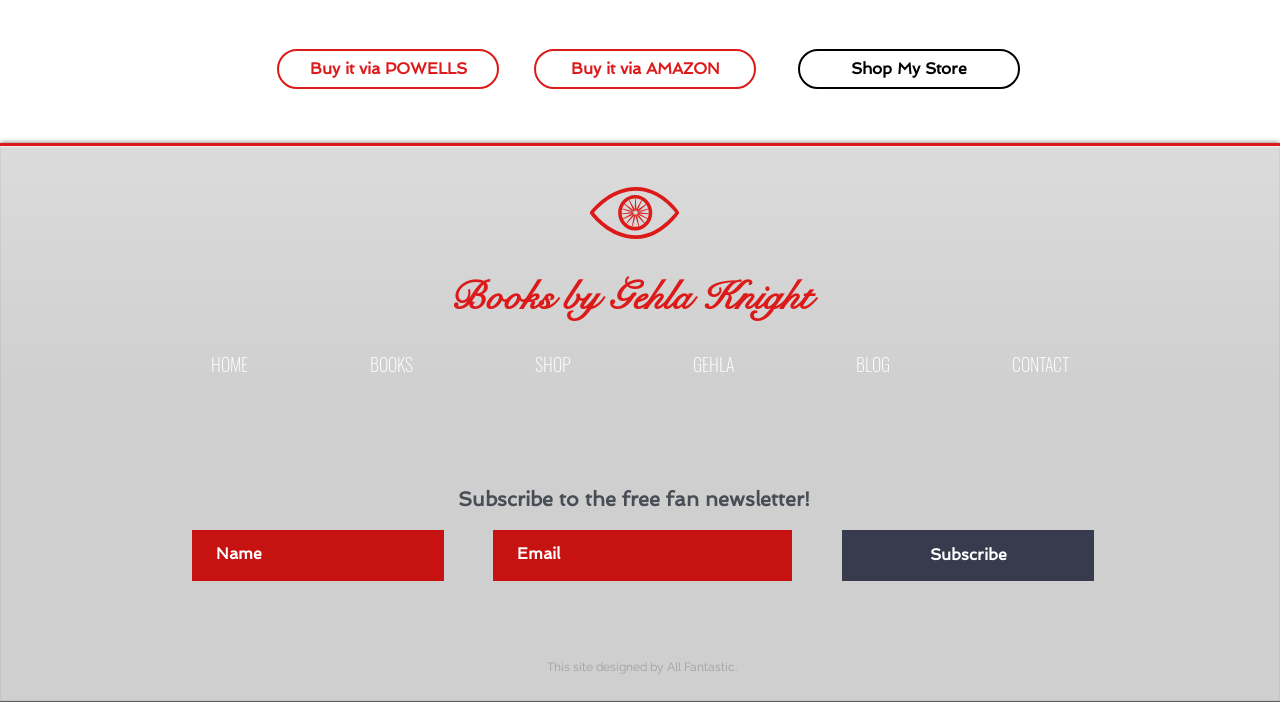What is the website designer's name?
Based on the image, answer the question with as much detail as possible.

The website designer's name is mentioned at the bottom of the webpage, stating 'This site designed by All Fantastic'. This indicates that the website was designed by a company or individual named All Fantastic.